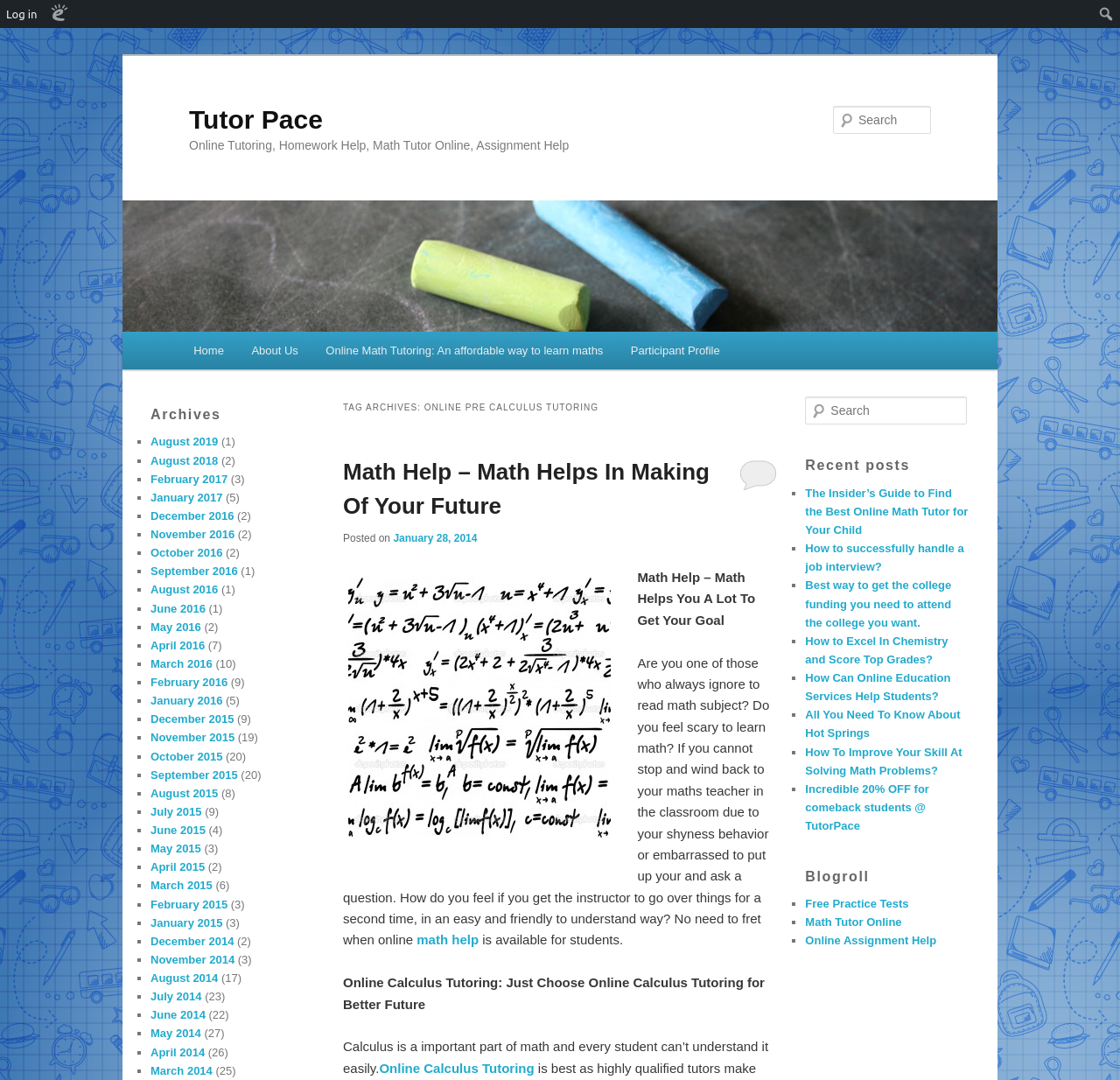Use a single word or phrase to respond to the question:
What is the topic of the latest article?

Math Help